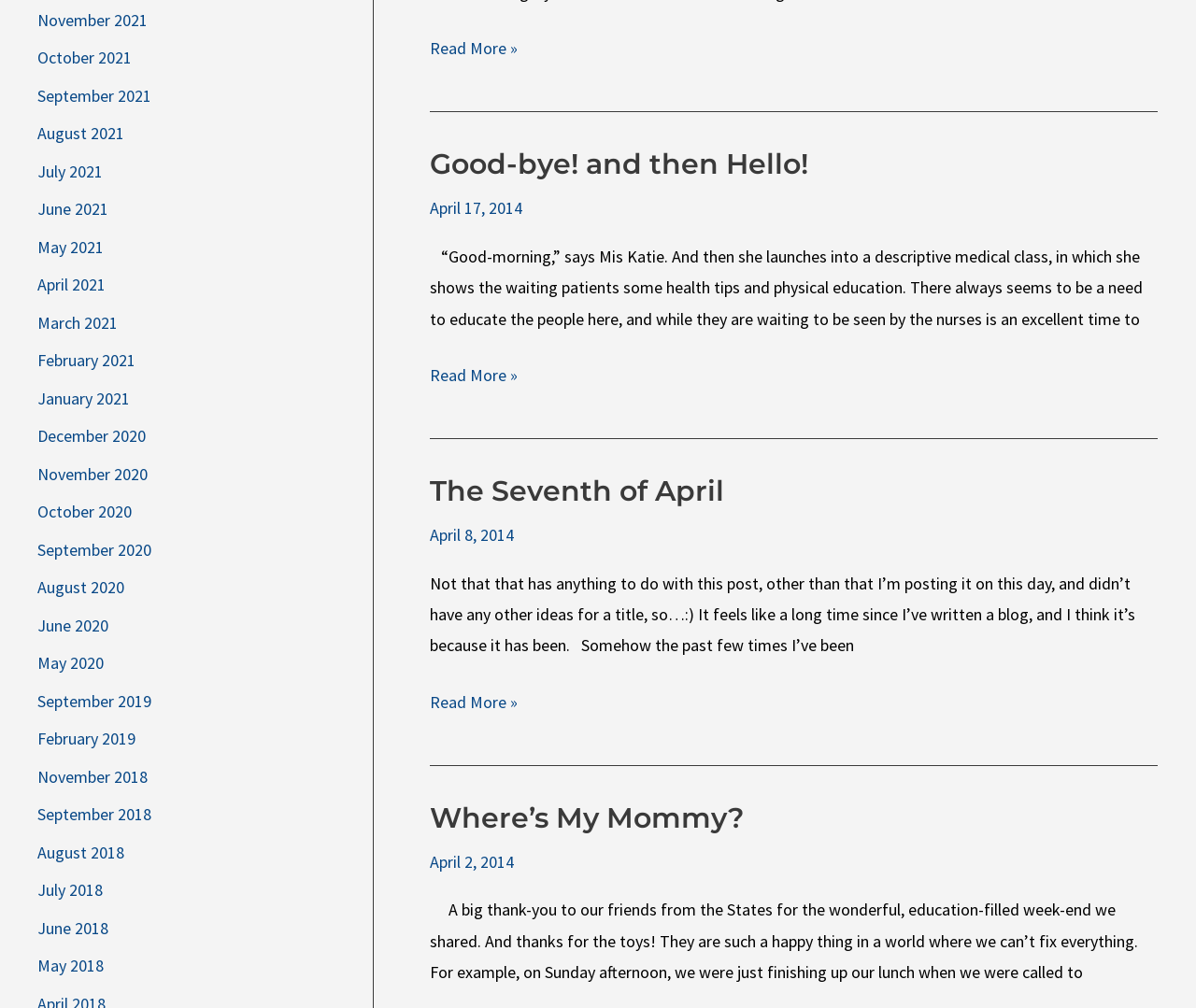When was the second article written?
Look at the image and construct a detailed response to the question.

The date of the second article can be found by looking at the static text element inside the second article element, which is 'April 8, 2014'.